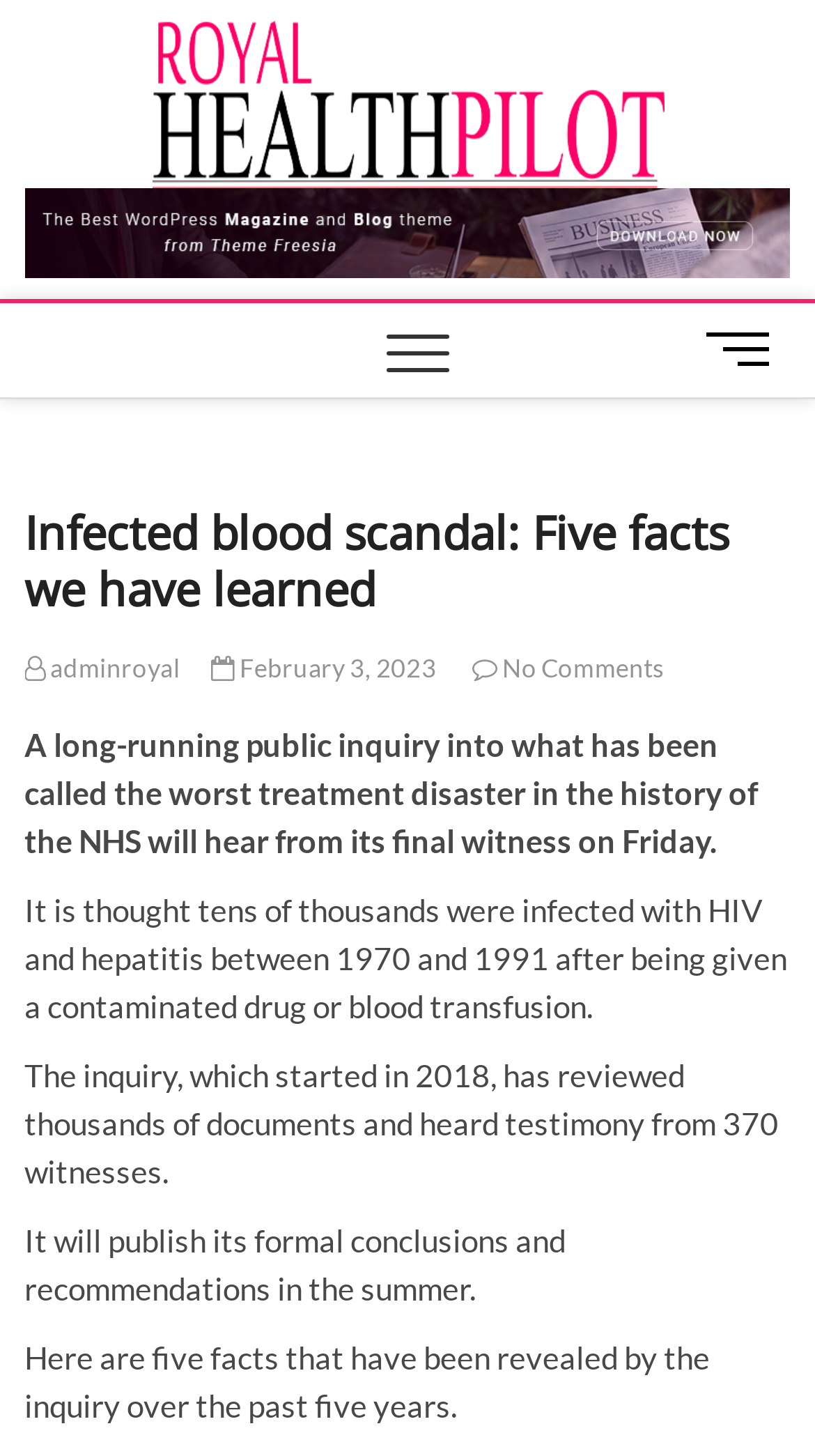Please look at the image and answer the question with a detailed explanation: What is the current stage of the inquiry?

The current stage of the inquiry is that it is about to hear from its final witness, as mentioned in the sentence 'A long-running public inquiry into what has been called the worst treatment disaster in the history of the NHS will hear from its final witness on Friday.'